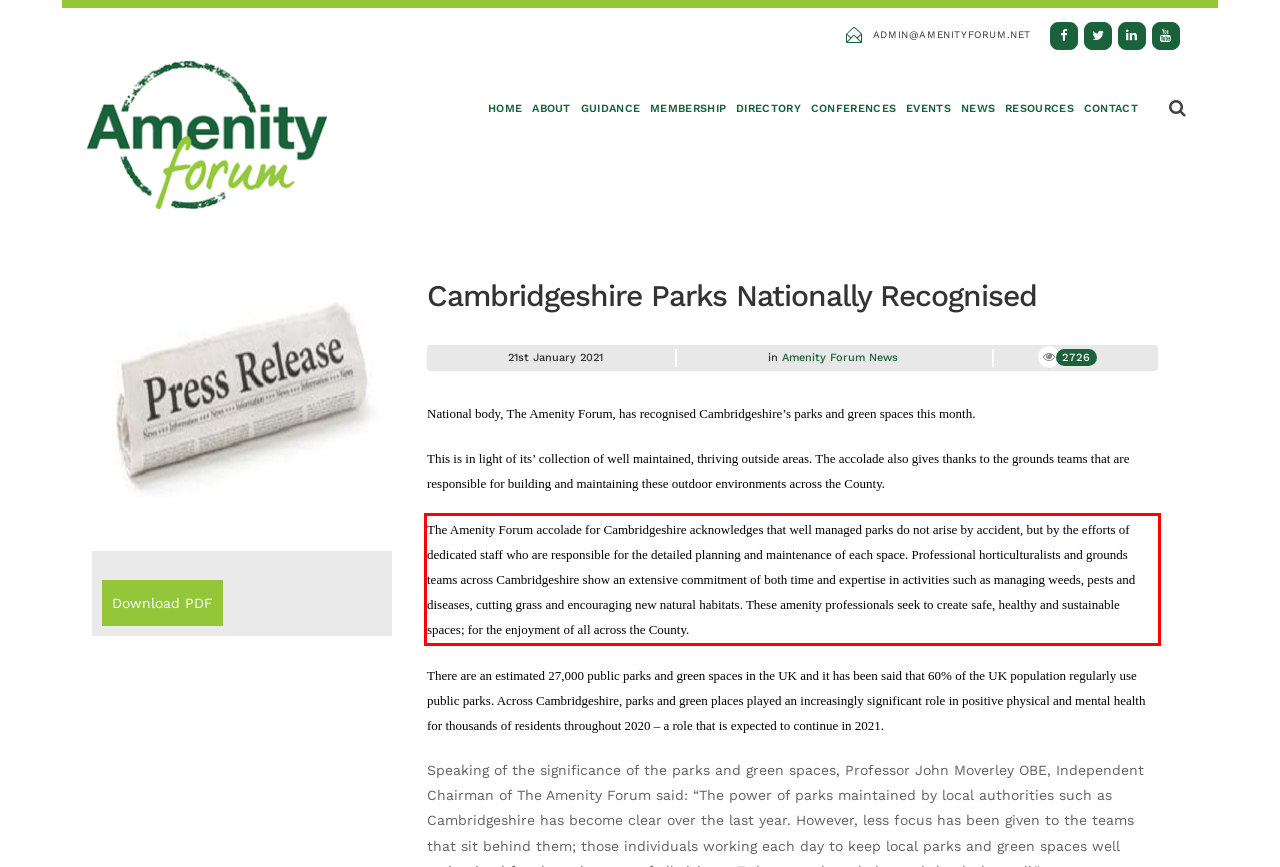Look at the webpage screenshot and recognize the text inside the red bounding box.

The Amenity Forum accolade for Cambridgeshire acknowledges that well managed parks do not arise by accident, but by the efforts of dedicated staff who are responsible for the detailed planning and maintenance of each space. Professional horticulturalists and grounds teams across Cambridgeshire show an extensive commitment of both time and expertise in activities such as managing weeds, pests and diseases, cutting grass and encouraging new natural habitats. These amenity professionals seek to create safe, healthy and sustainable spaces; for the enjoyment of all across the County.